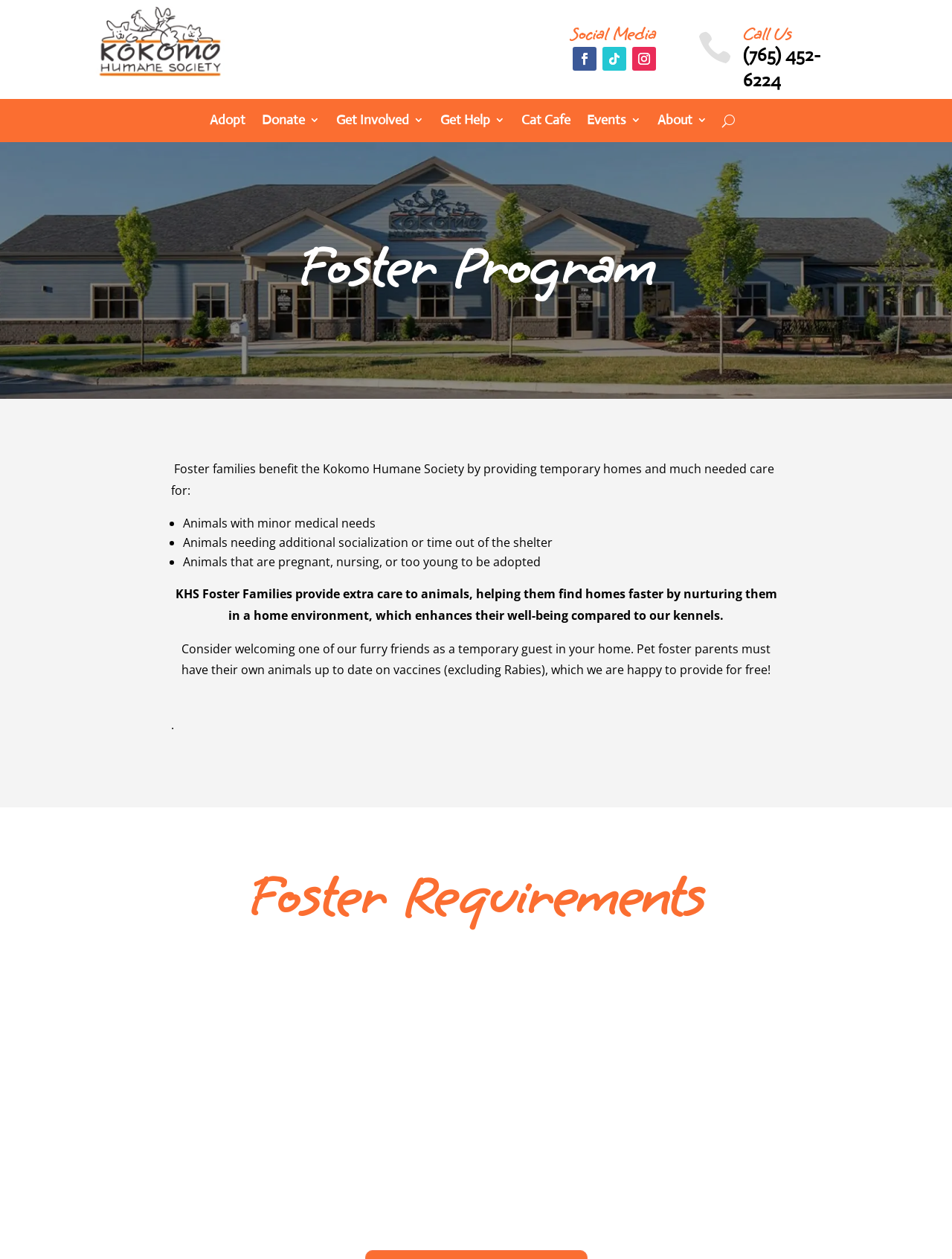Find the bounding box coordinates of the clickable element required to execute the following instruction: "Click the 'Get Involved' link". Provide the coordinates as four float numbers between 0 and 1, i.e., [left, top, right, bottom].

[0.353, 0.091, 0.445, 0.111]